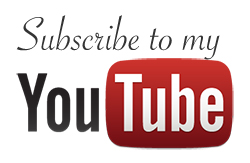Respond to the following question with a brief word or phrase:
What is the likely focus of the content provider's work?

Psychic readings and intuitive development